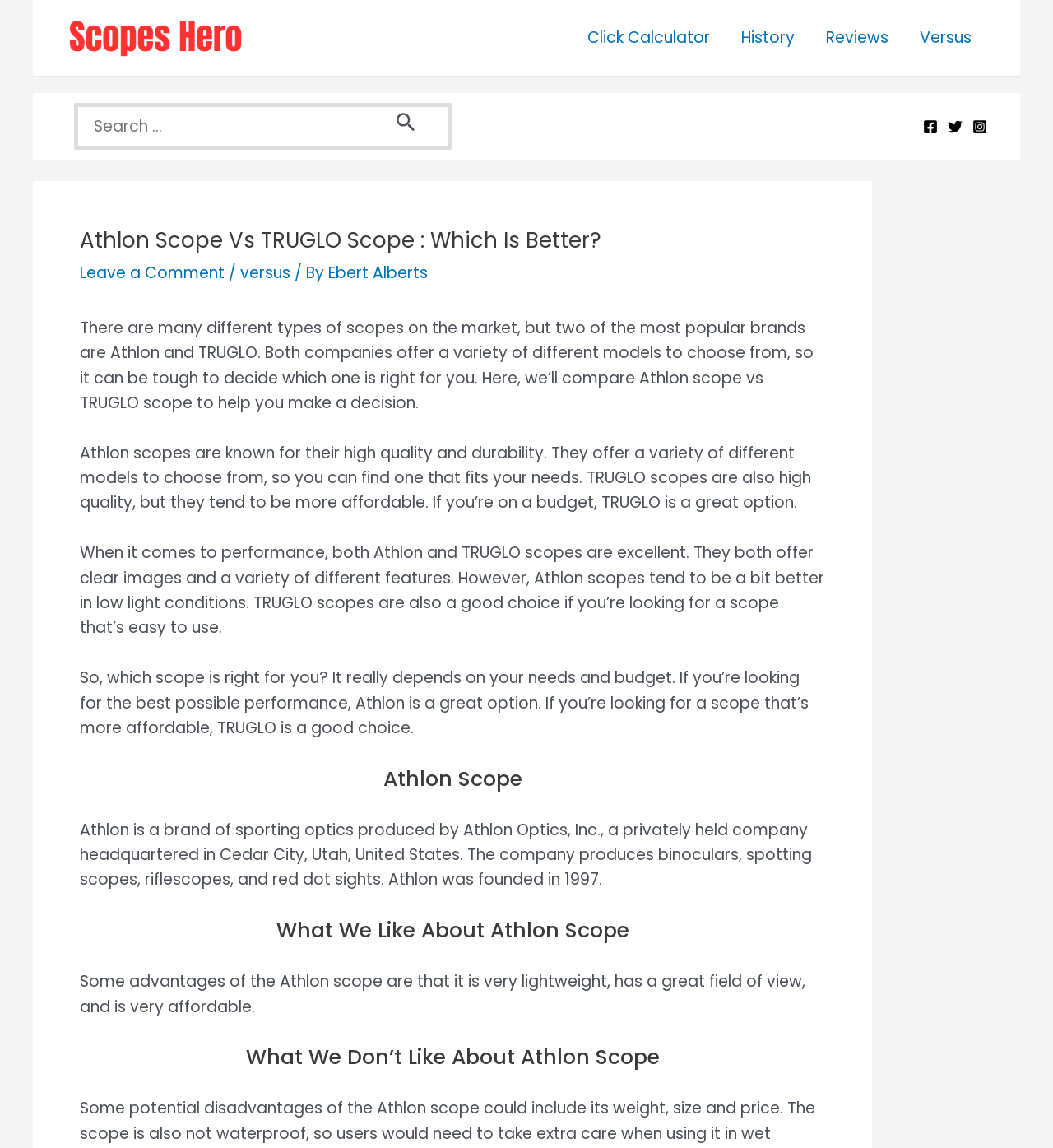What is a difference between Athlon and TRUGLO scopes?
Please provide a single word or phrase answer based on the image.

Price